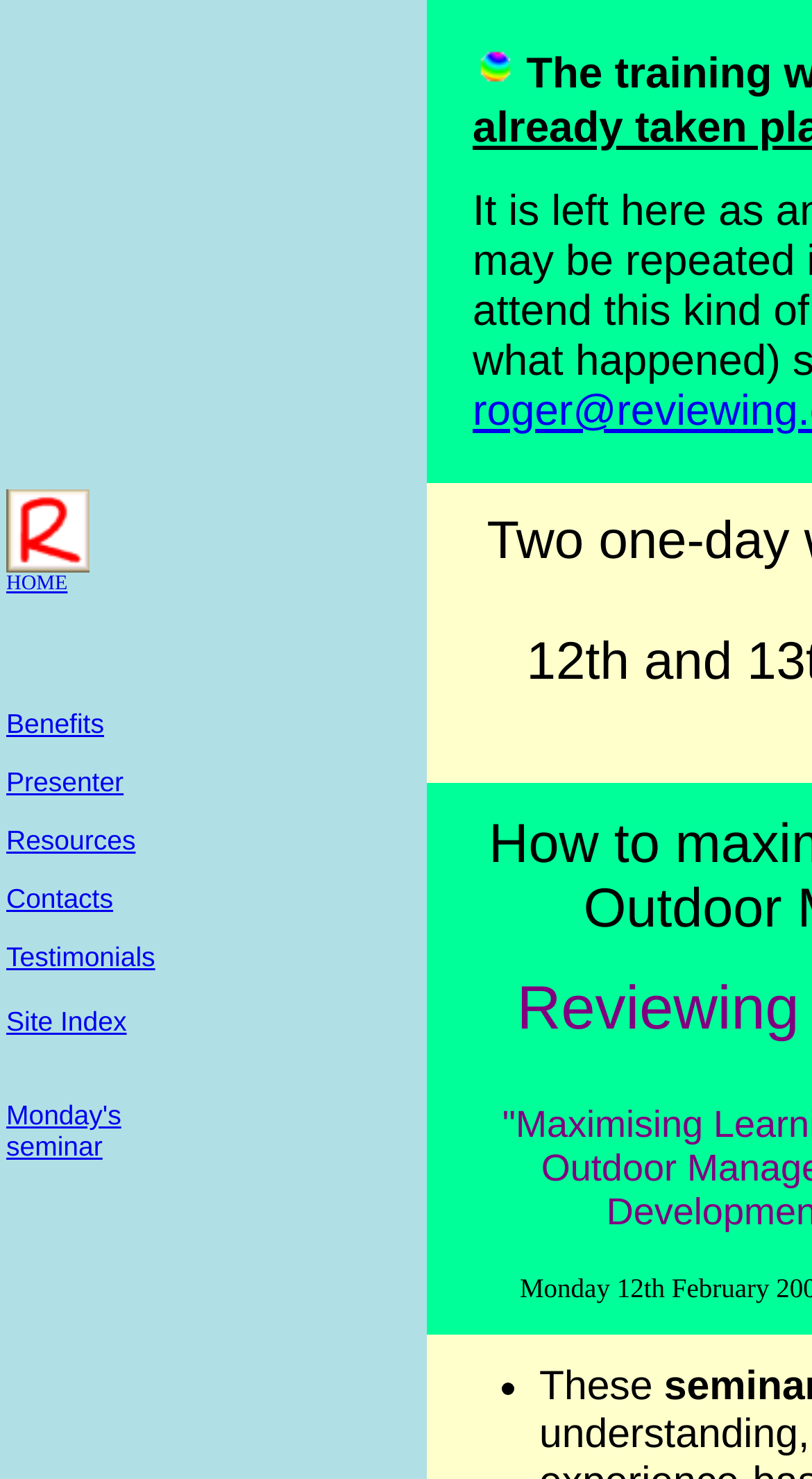What is the last link in the top navigation bar?
Refer to the screenshot and respond with a concise word or phrase.

Monday's seminar